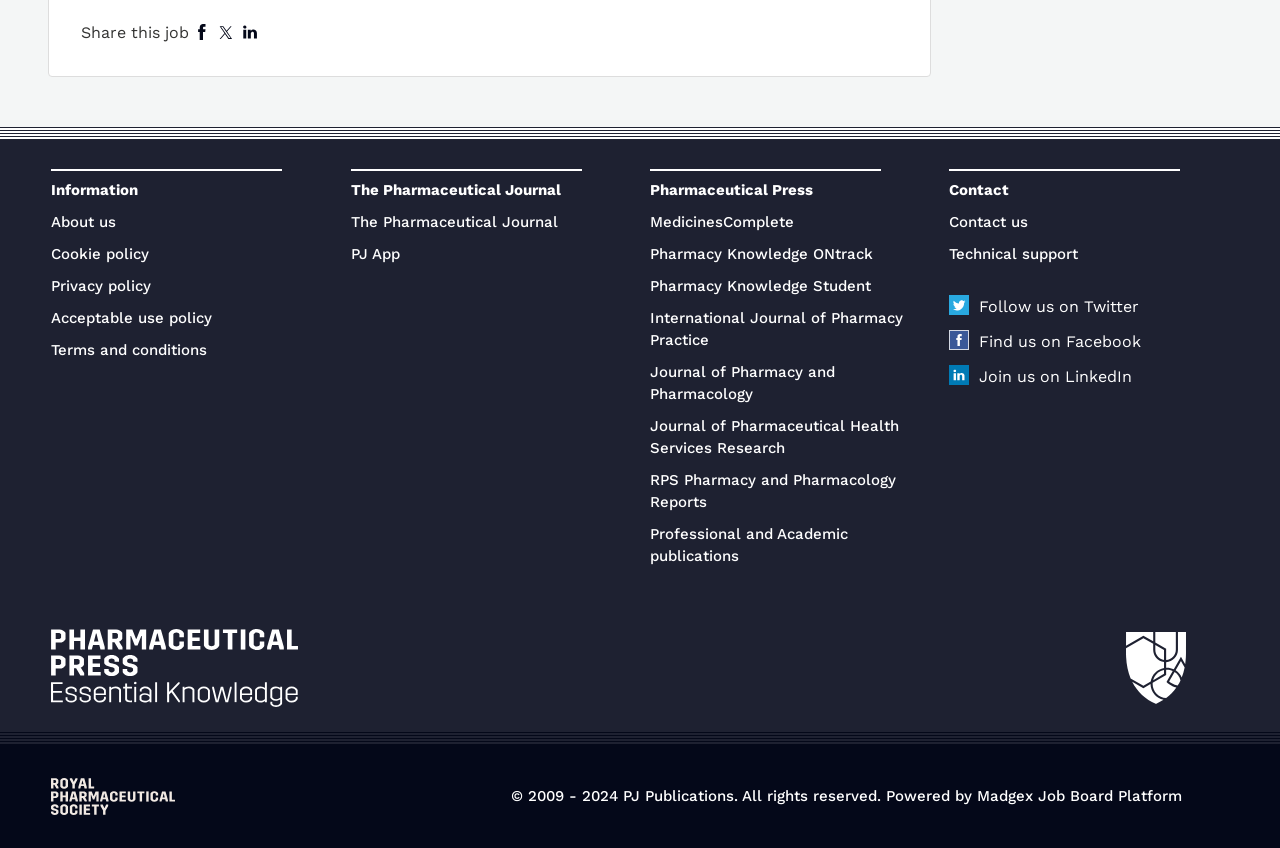Please specify the bounding box coordinates of the area that should be clicked to accomplish the following instruction: "Contact us". The coordinates should consist of four float numbers between 0 and 1, i.e., [left, top, right, bottom].

[0.742, 0.251, 0.803, 0.272]